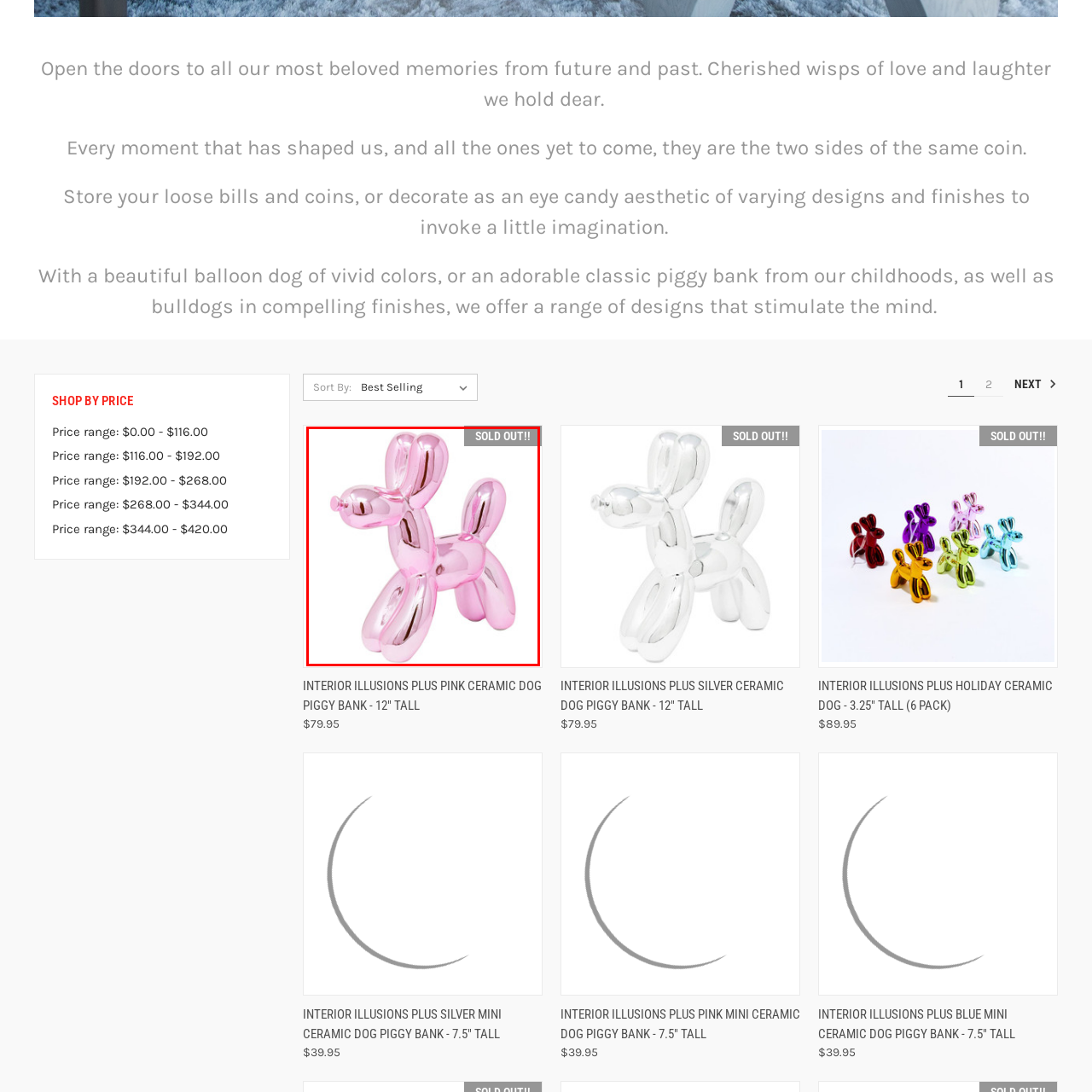Analyze the image highlighted by the red bounding box and give a one-word or phrase answer to the query: What is the price of the ceramic dog?

$79.95